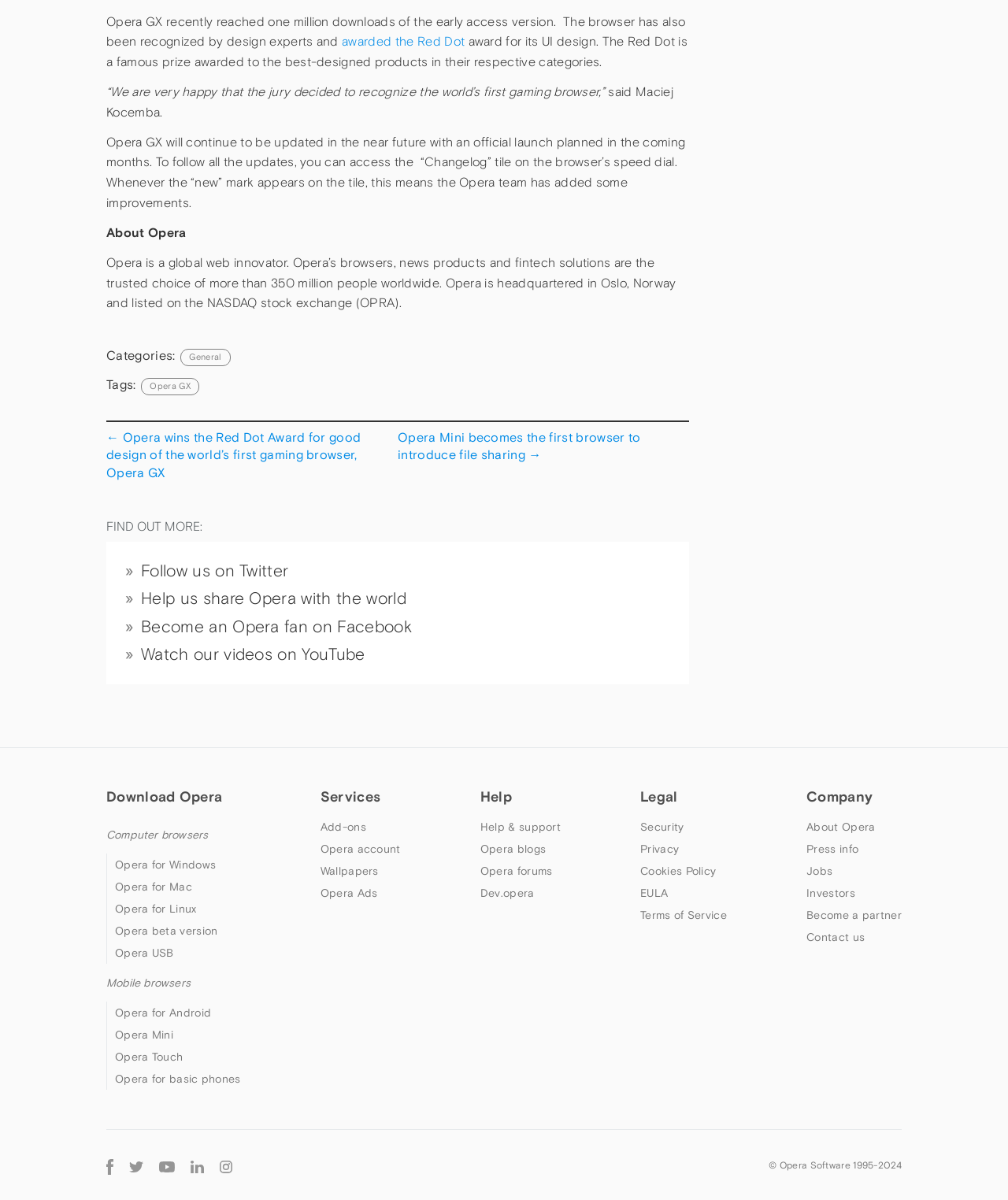What is the year of establishment of Opera Software?
Based on the content of the image, thoroughly explain and answer the question.

The answer can be found at the bottom of the webpage, where it is mentioned that '© Opera Software 1995-2024'.